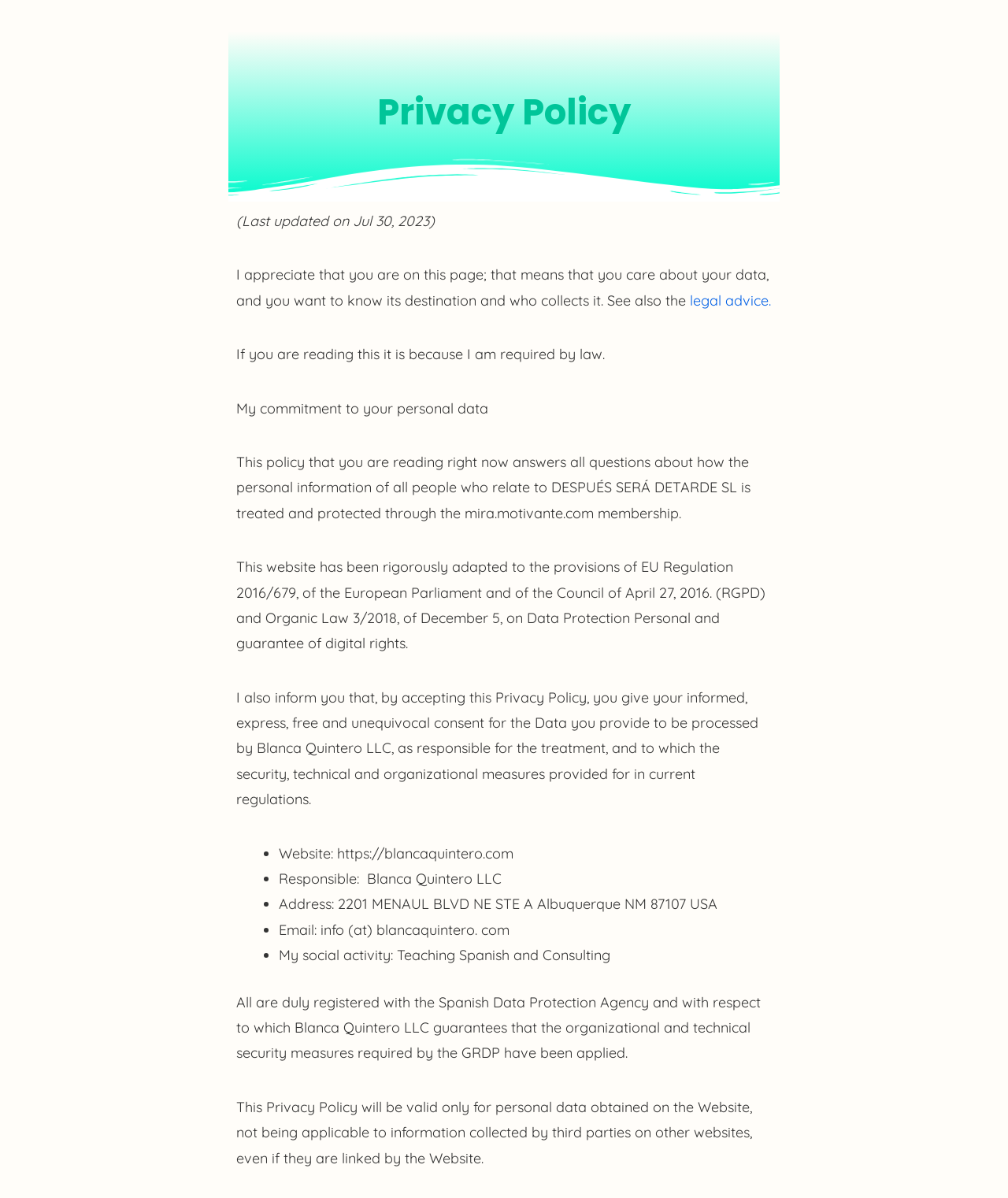What is the purpose of this website?
Deliver a detailed and extensive answer to the question.

Based on the content of the webpage, it appears that the primary purpose of this website is to provide a privacy policy for the users, as indicated by the heading 'Privacy Policy' and the detailed text that follows.